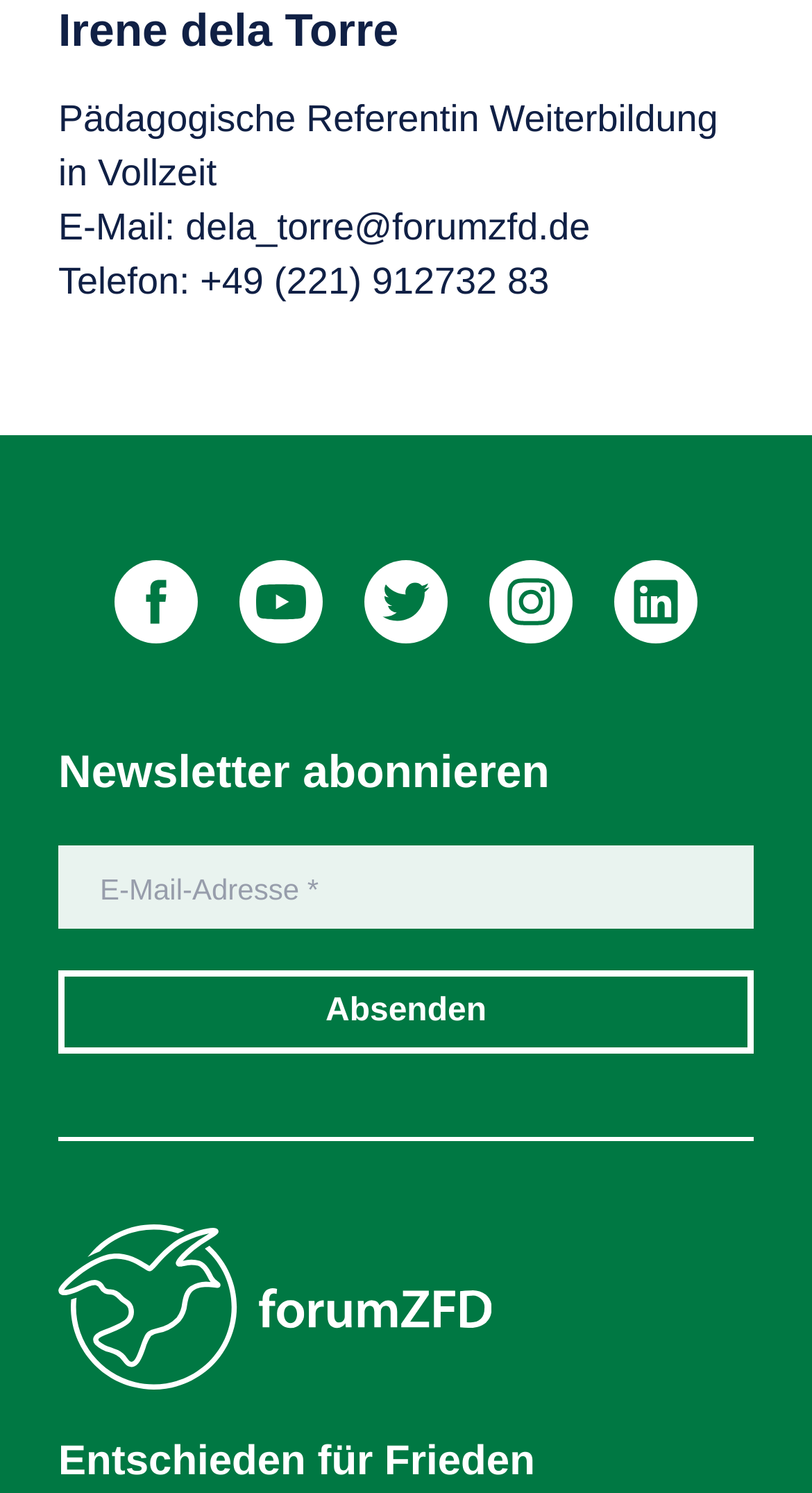Give a one-word or phrase response to the following question: How can you contact Irene dela Torre?

Email or Phone